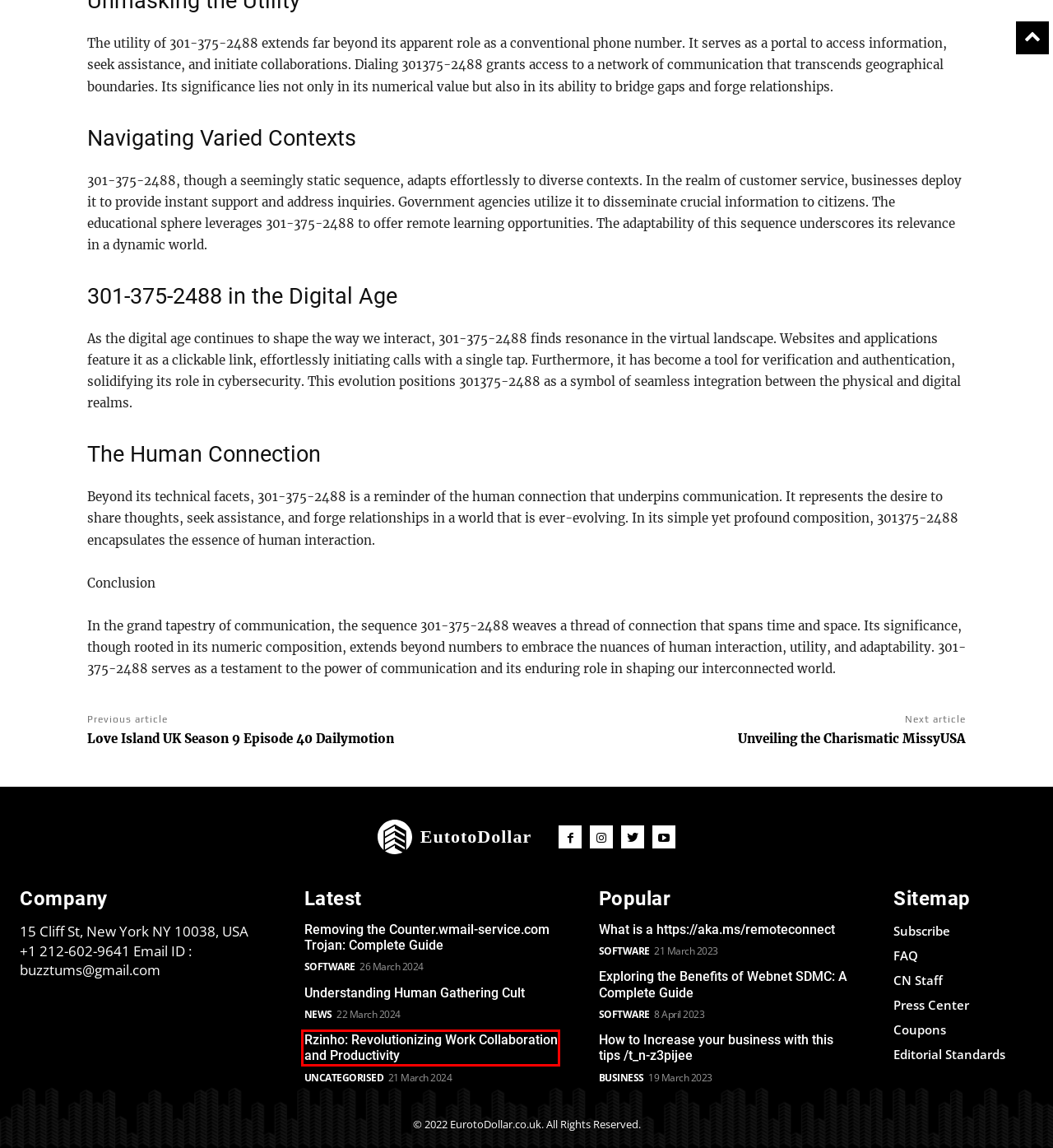Given a webpage screenshot featuring a red rectangle around a UI element, please determine the best description for the new webpage that appears after the element within the bounding box is clicked. The options are:
A. Understanding Human Gathering Cult
B. Love Island UK Season 9 Episode 40 Dailymotion
C. Unveiling the Charismatic MissyUSA
D. What is a https://aka.ms/remoteconnect
E. Business Archives - Euro to Dollar
F. Rzinho: Revolutionizing Work Collaboration and Productivity
G. Exploring the Benefits of Webnet SDMC: A Complete Guide
H. How to Increase your business with this tips /t_n-z3pijee

F